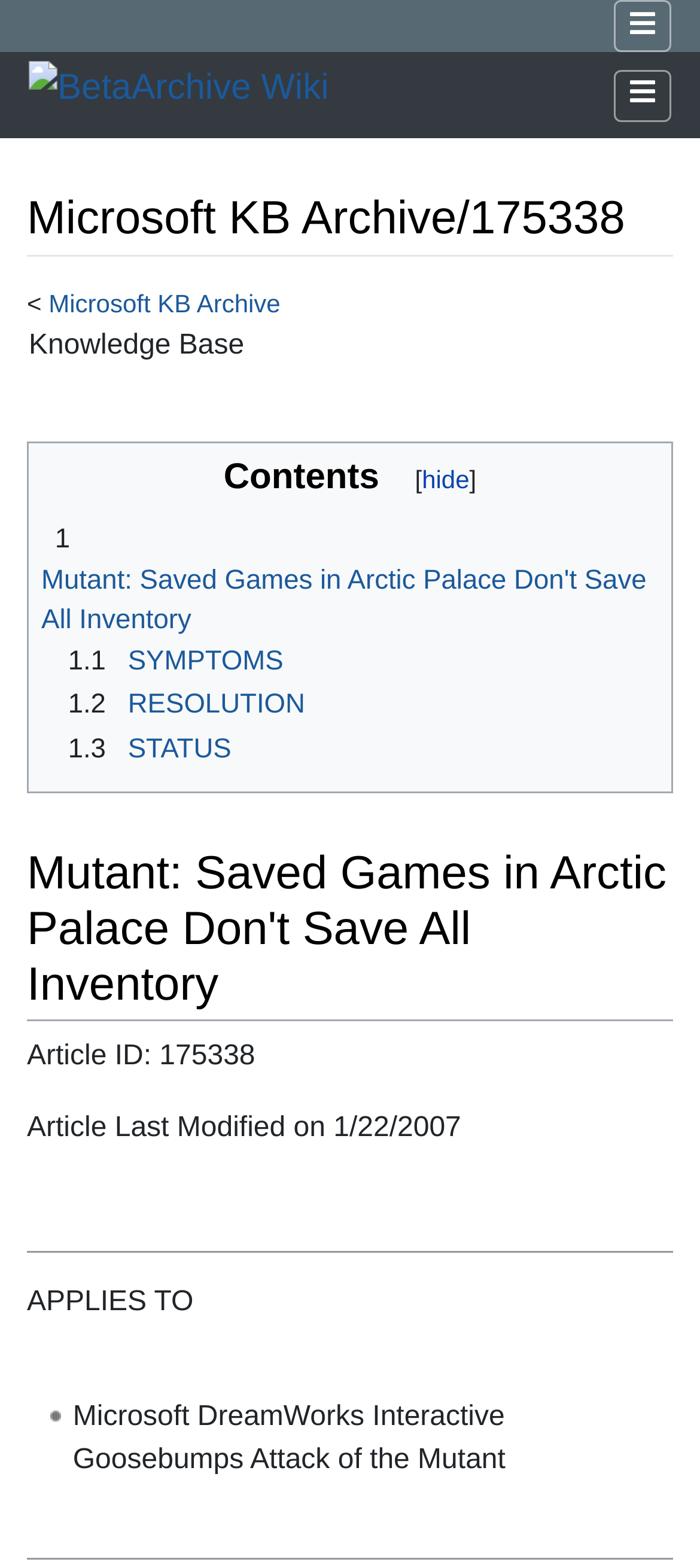Using the information in the image, give a comprehensive answer to the question: 
What is the article ID of the current page?

The article ID can be found in the static text 'Article ID: 175338' located at the bottom of the page.